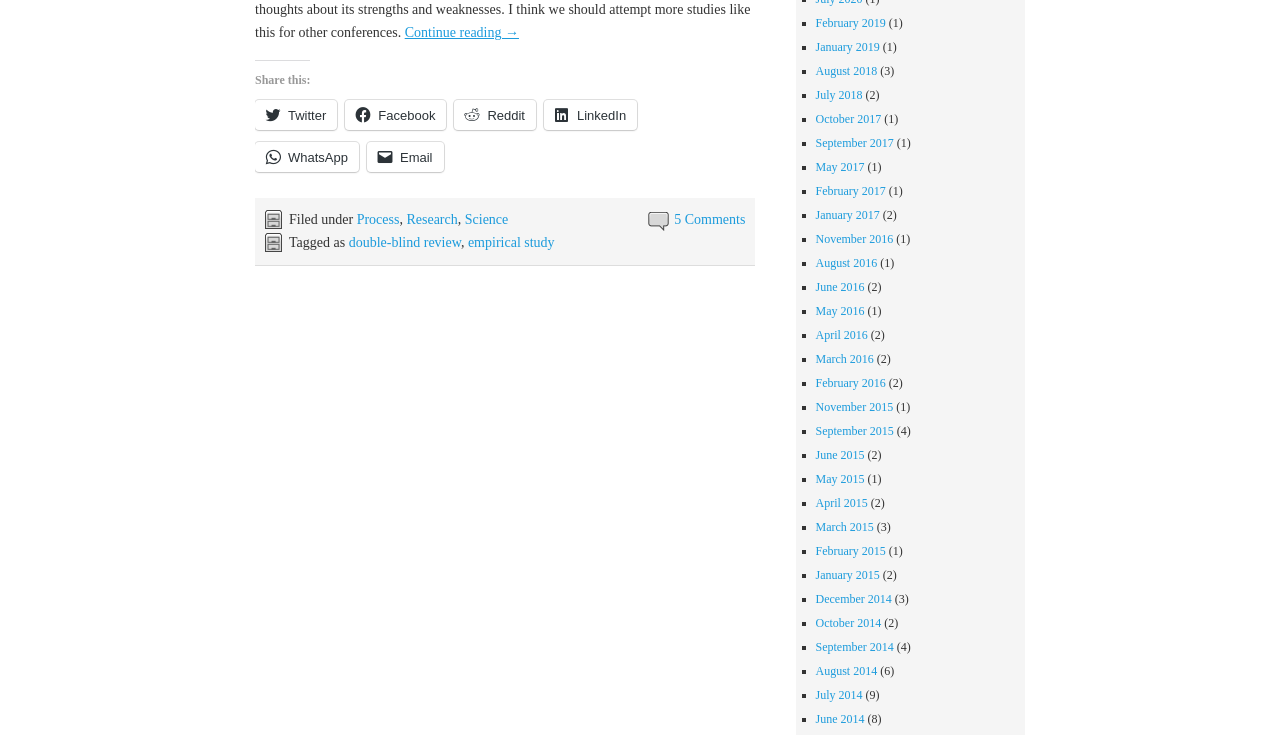Identify the coordinates of the bounding box for the element that must be clicked to accomplish the instruction: "Share on Twitter".

[0.199, 0.135, 0.264, 0.176]